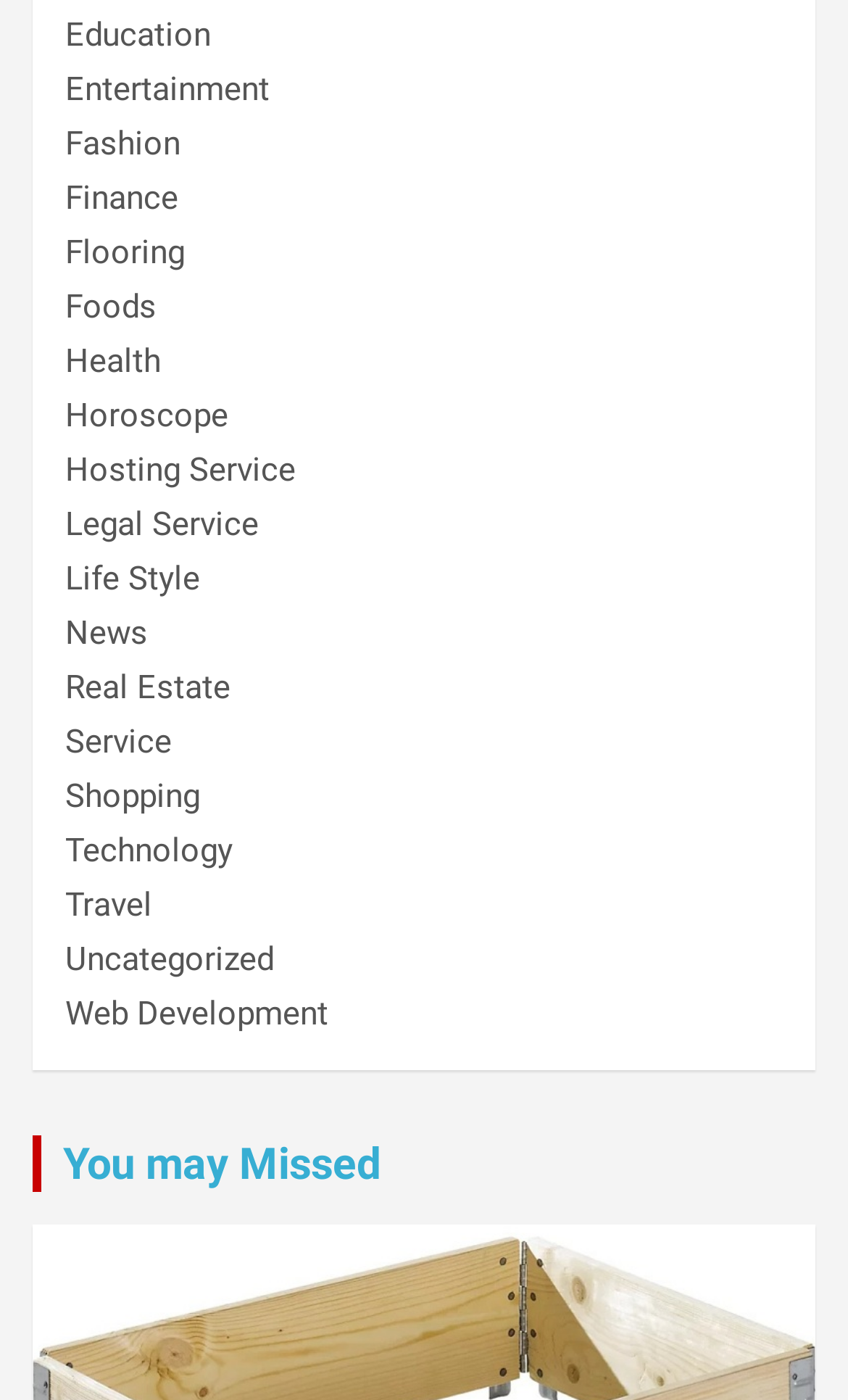Based on the image, please respond to the question with as much detail as possible:
What is the purpose of the 'You may Missed' section?

The 'You may Missed' section is likely used to highlight important or popular content that users may have missed, as it is a separate section with a clear heading and a link, indicating that it is a distinct feature of the webpage.